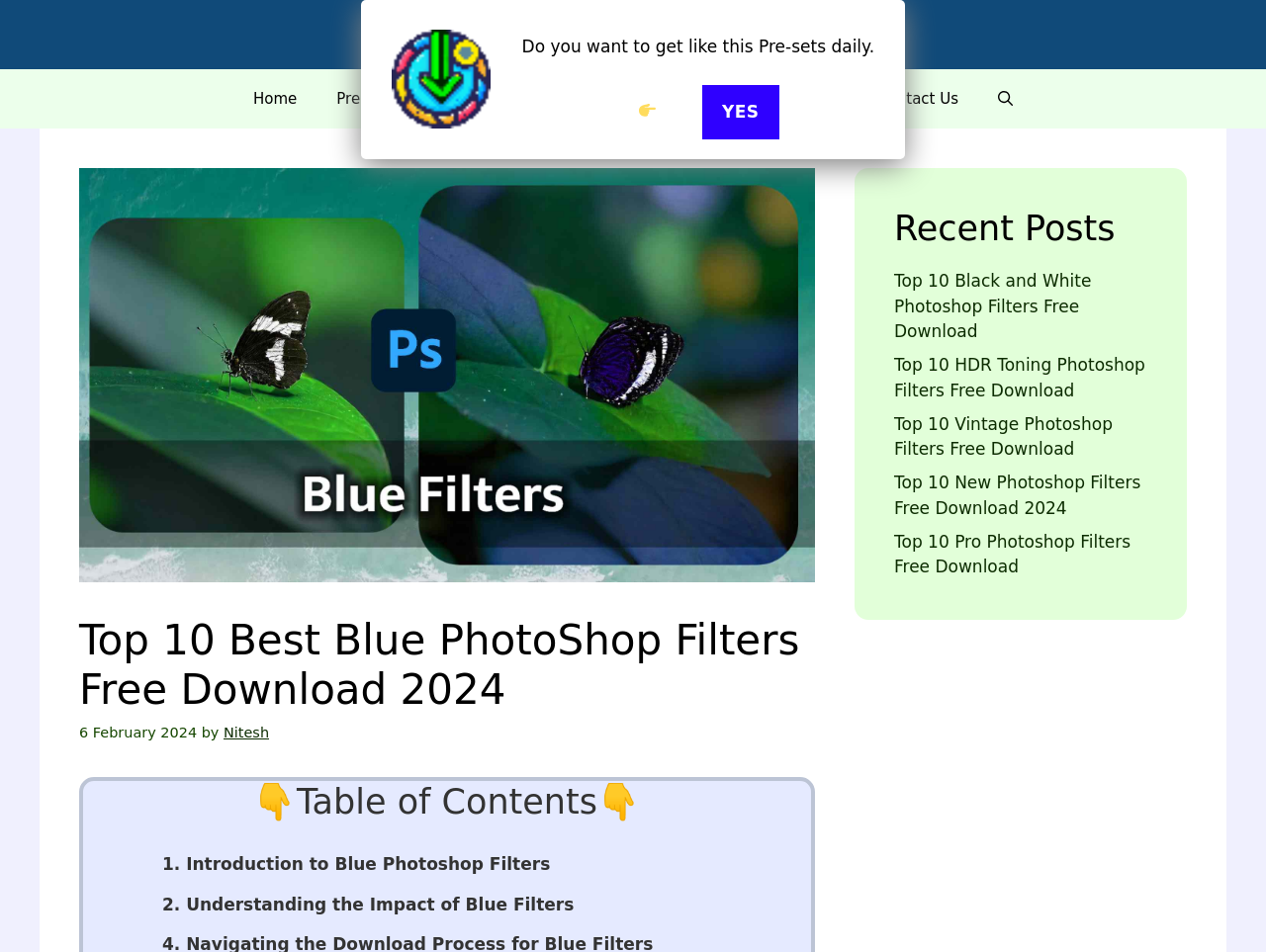Identify the bounding box coordinates of the element that should be clicked to fulfill this task: "Read the 'Top 10 Best Blue PhotoShop Filters Free Download 2024' article". The coordinates should be provided as four float numbers between 0 and 1, i.e., [left, top, right, bottom].

[0.062, 0.646, 0.644, 0.751]